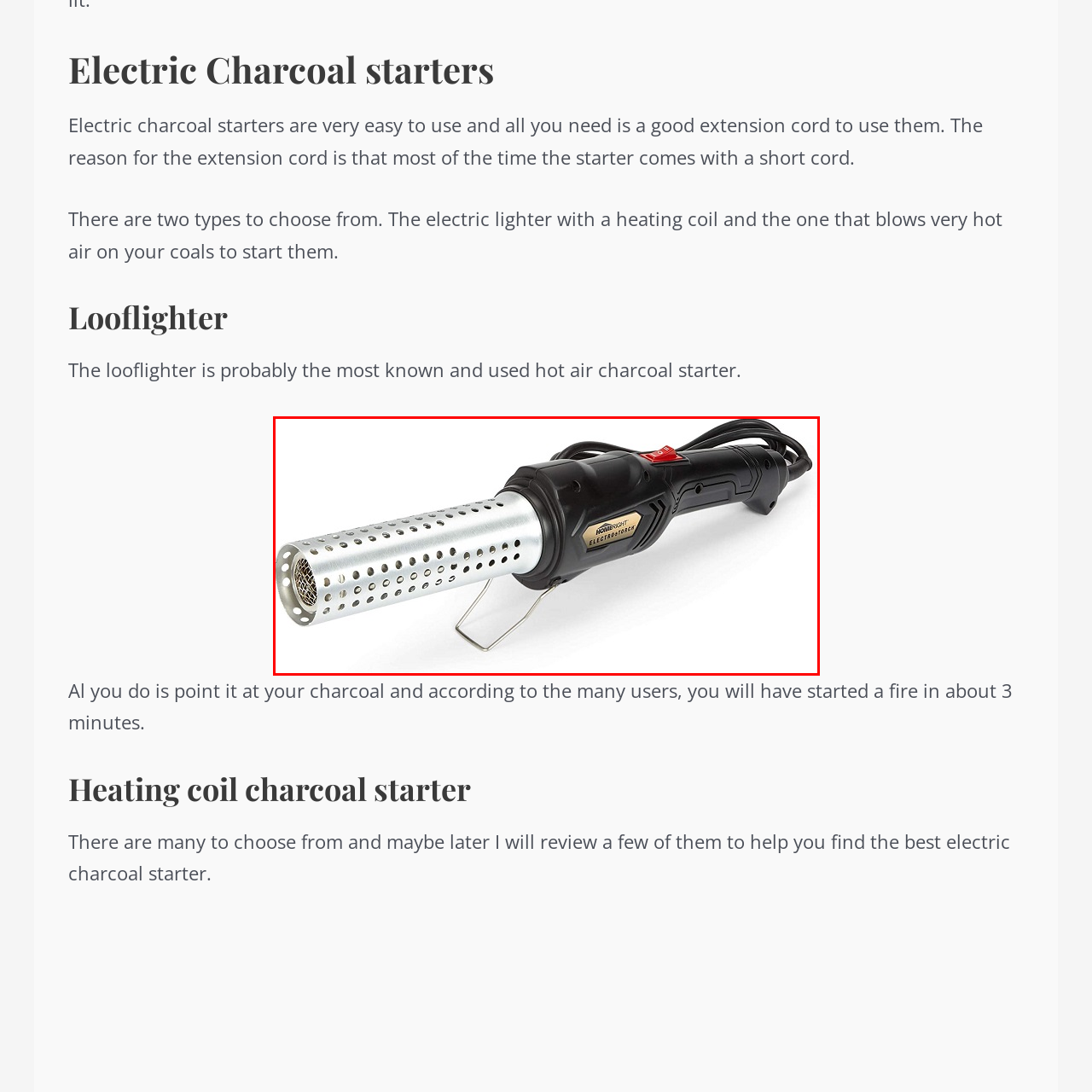Observe the image enclosed by the red rectangle, then respond to the question in one word or phrase:
What is required to power the looflighter?

Standard extension cord